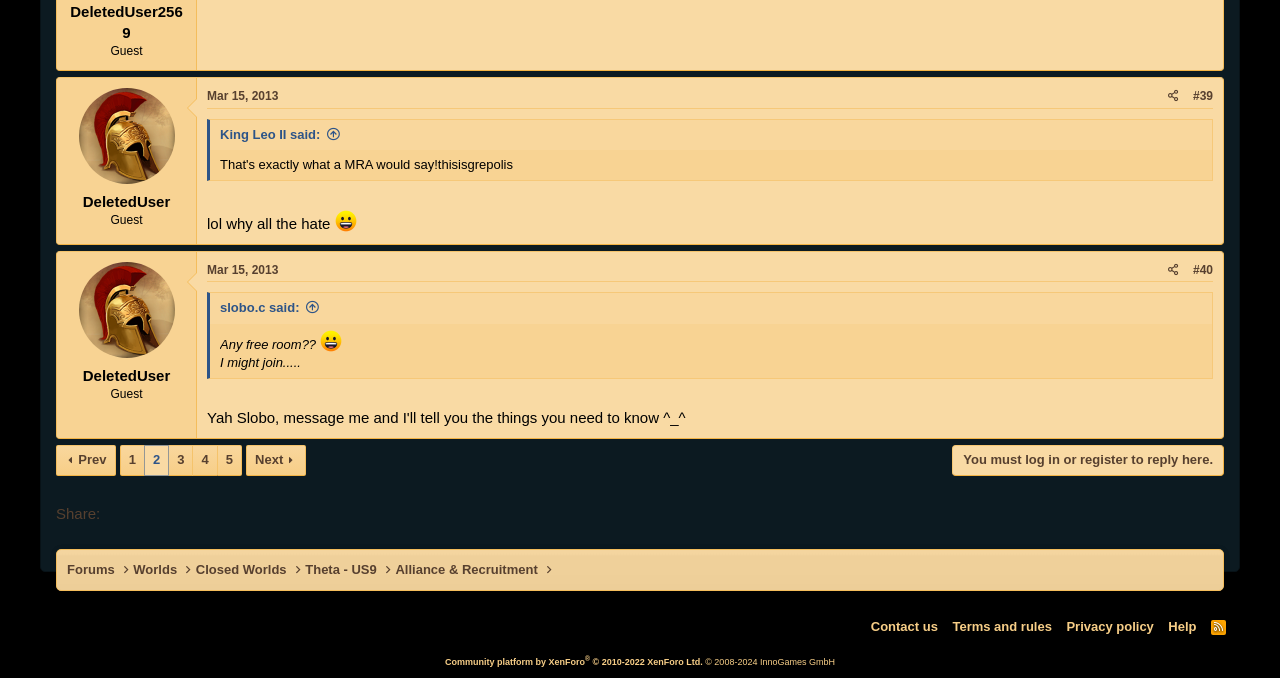Based on the image, provide a detailed response to the question:
How many links are there in the footer?

I counted the number of links in the footer, which are 'Contact us', 'Terms and rules', 'Privacy policy', 'Help', 'RSS', and the XenForo copyright link.